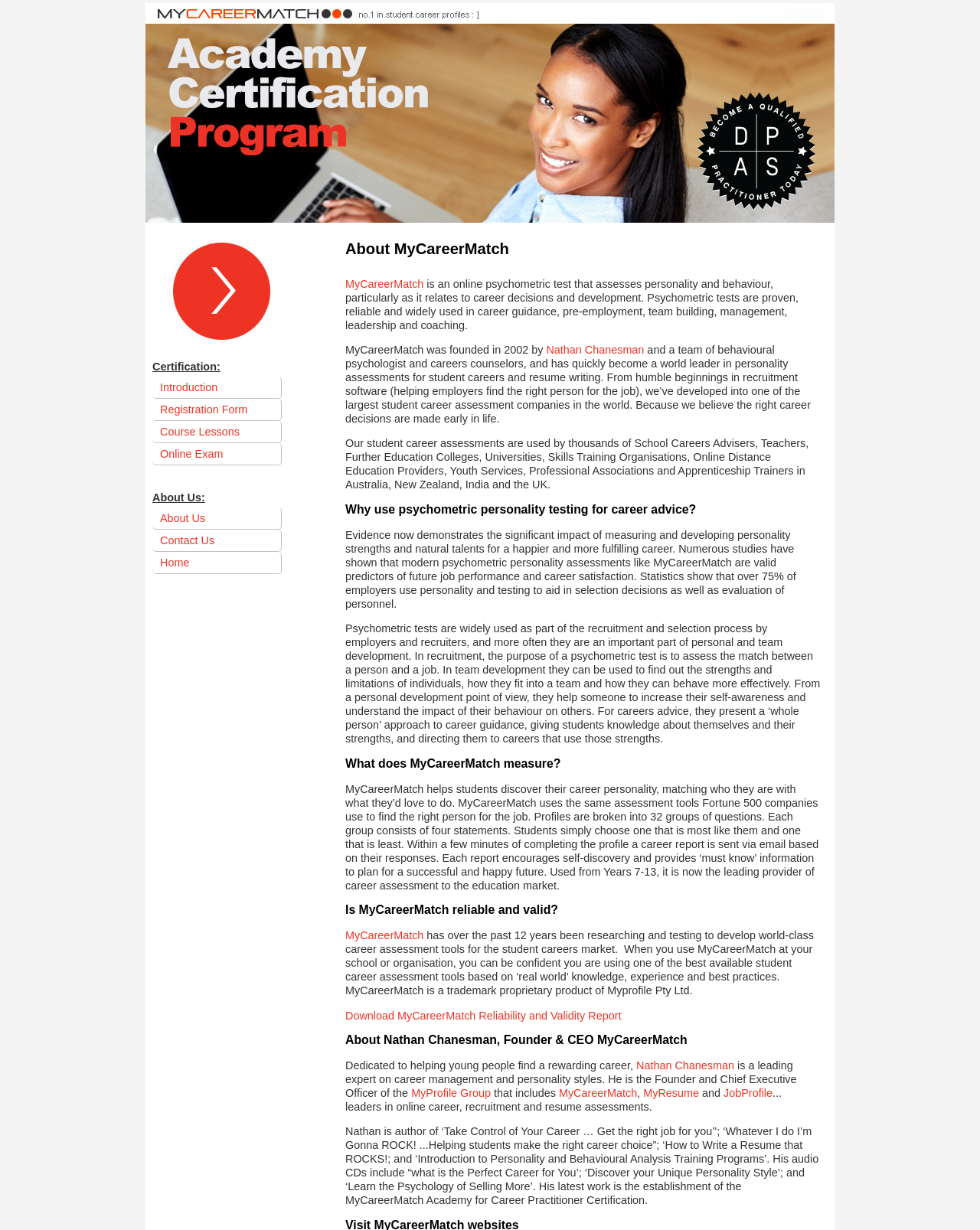Could you highlight the region that needs to be clicked to execute the instruction: "Click on Online Exam"?

[0.155, 0.36, 0.288, 0.378]